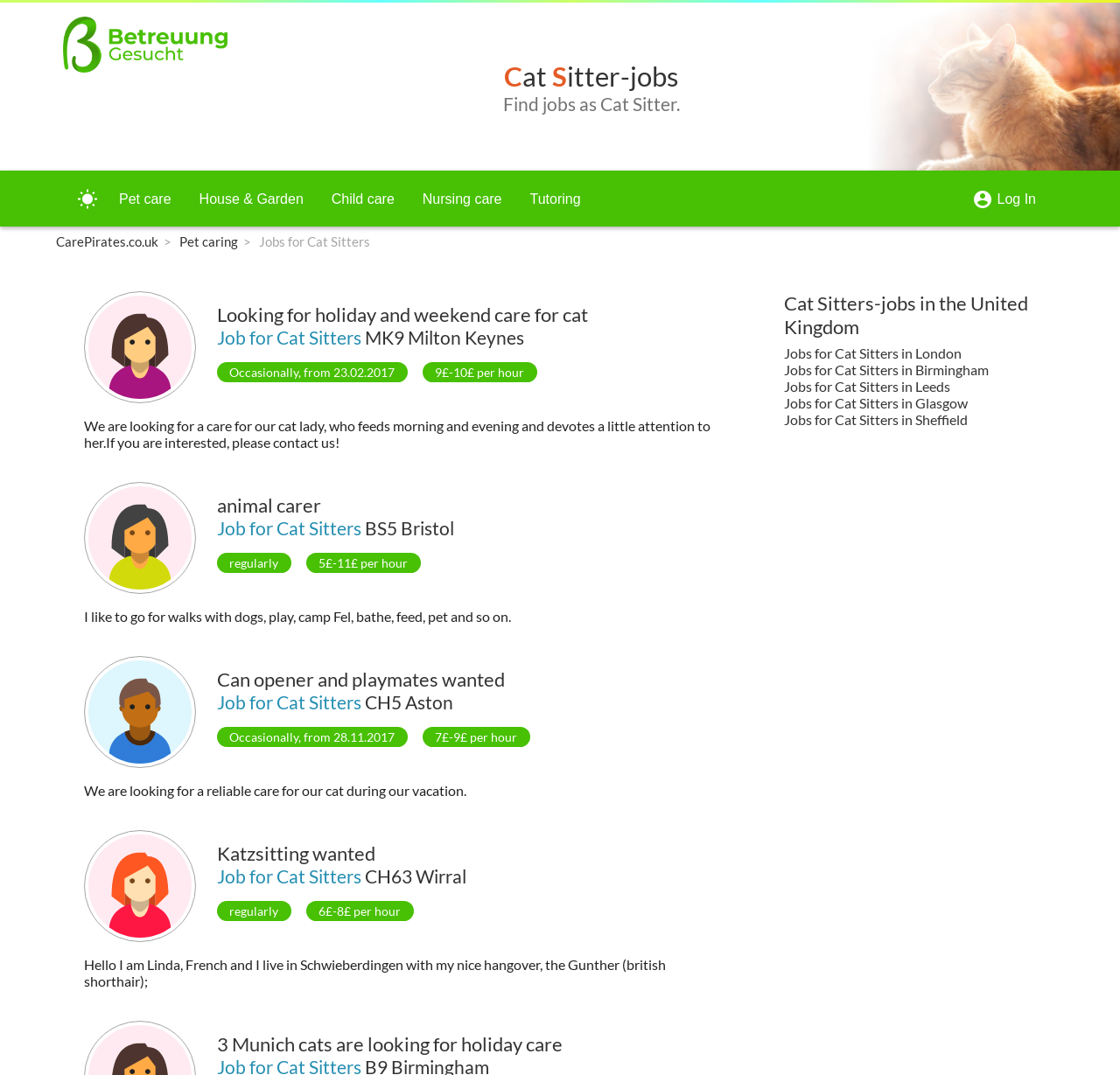Determine the bounding box coordinates for the area that needs to be clicked to fulfill this task: "Read 'We are looking for a care for our cat lady...' job description". The coordinates must be given as four float numbers between 0 and 1, i.e., [left, top, right, bottom].

[0.075, 0.388, 0.634, 0.419]